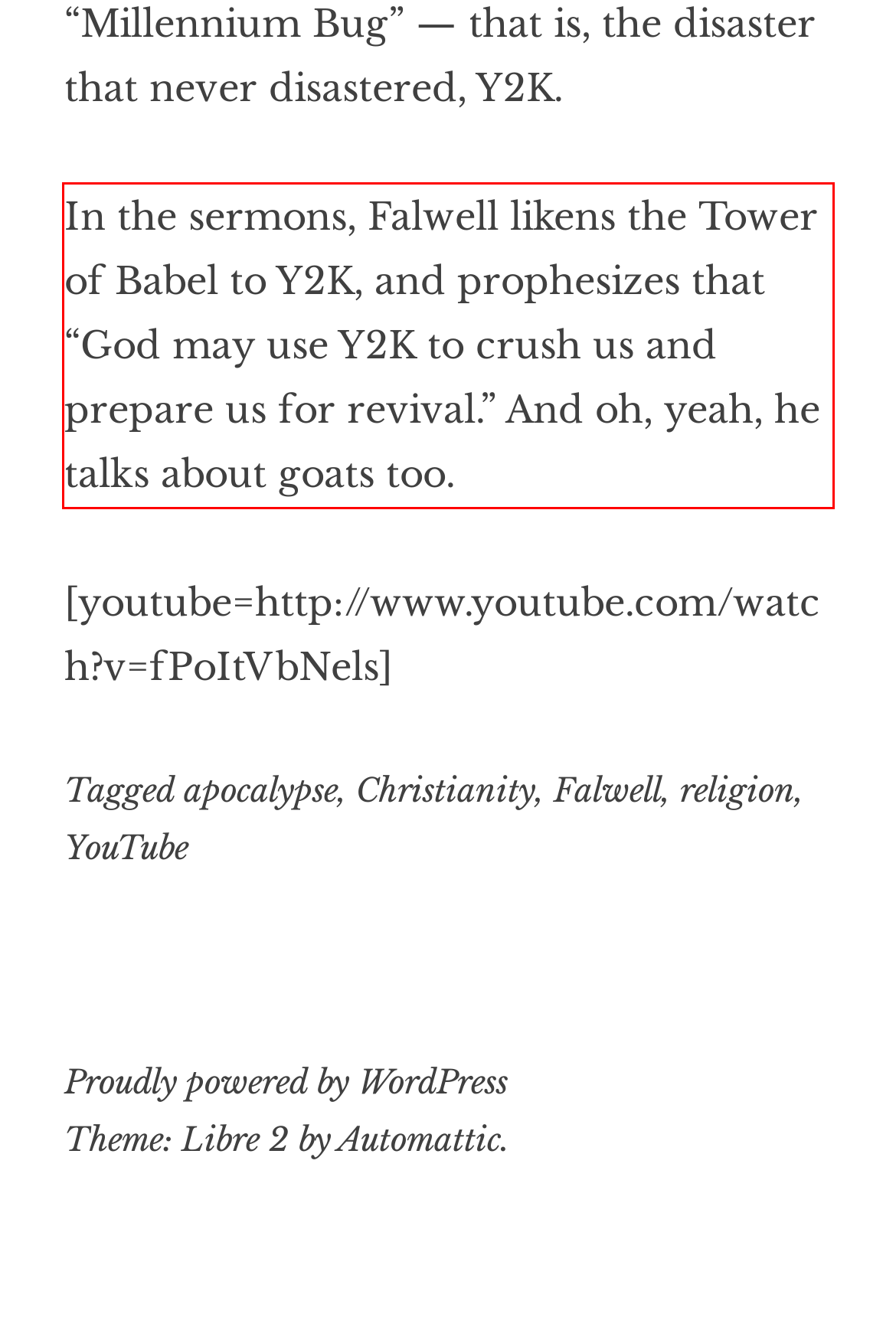Examine the screenshot of the webpage, locate the red bounding box, and generate the text contained within it.

In the sermons, Falwell likens the Tower of Babel to Y2K, and prophesizes that “God may use Y2K to crush us and prepare us for revival.” And oh, yeah, he talks about goats too.